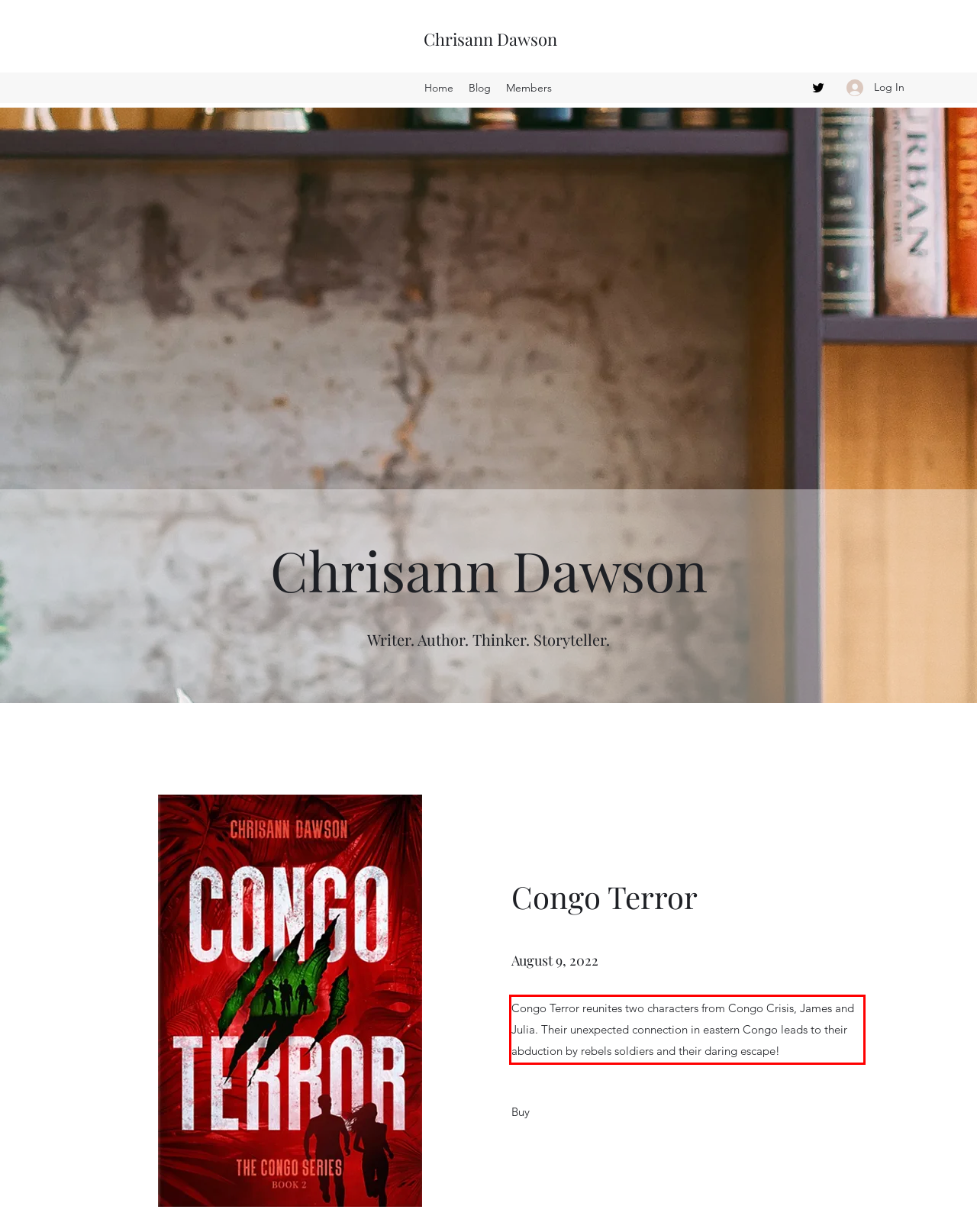Observe the screenshot of the webpage that includes a red rectangle bounding box. Conduct OCR on the content inside this red bounding box and generate the text.

Congo Terror reunites two characters from Congo Crisis, James and Julia. Their unexpected connection in eastern Congo leads to their abduction by rebels soldiers and their daring escape!